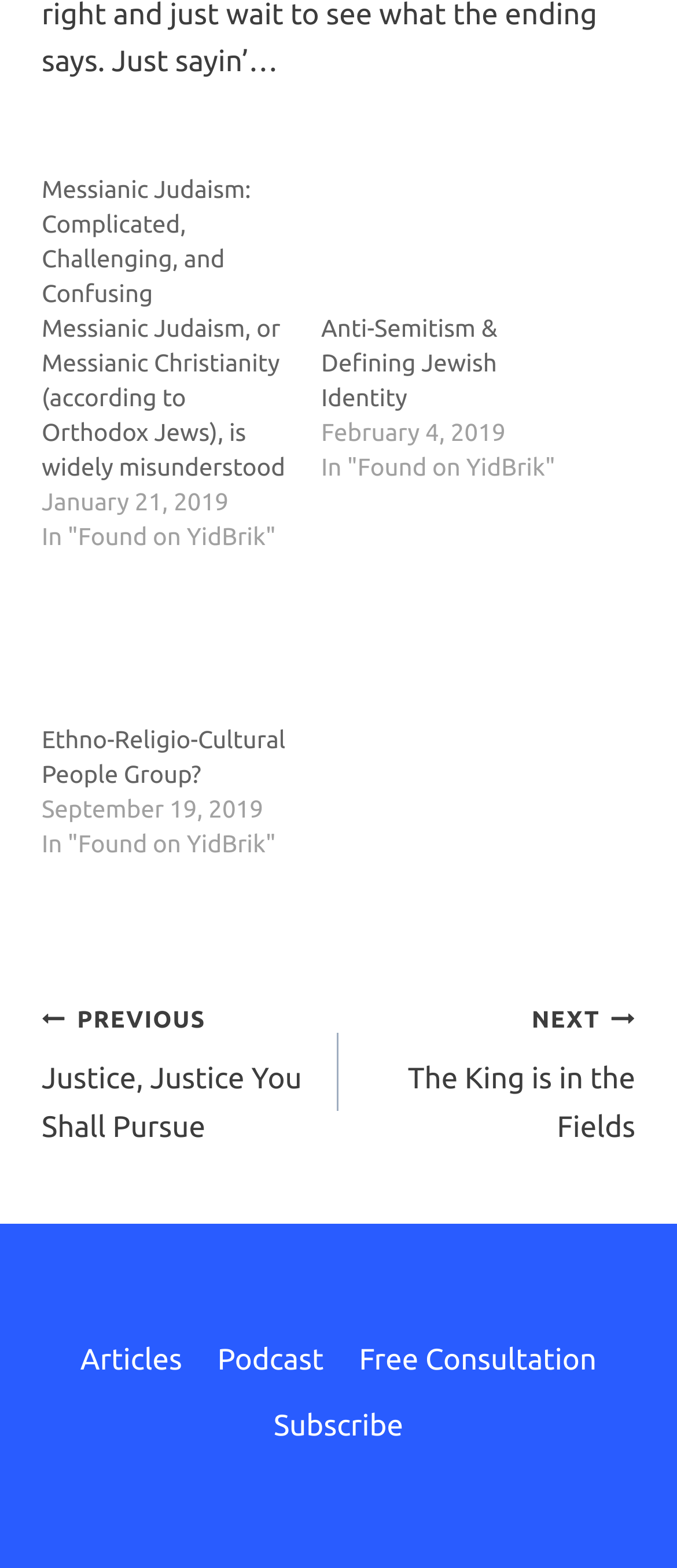Examine the image carefully and respond to the question with a detailed answer: 
What is the topic of the first article?

The first article on the webpage has a heading 'Messianic Judaism: Complicated, Challenging, and Confusing' and a static text that describes Messianic Judaism, which suggests that the topic of the first article is Messianic Judaism.